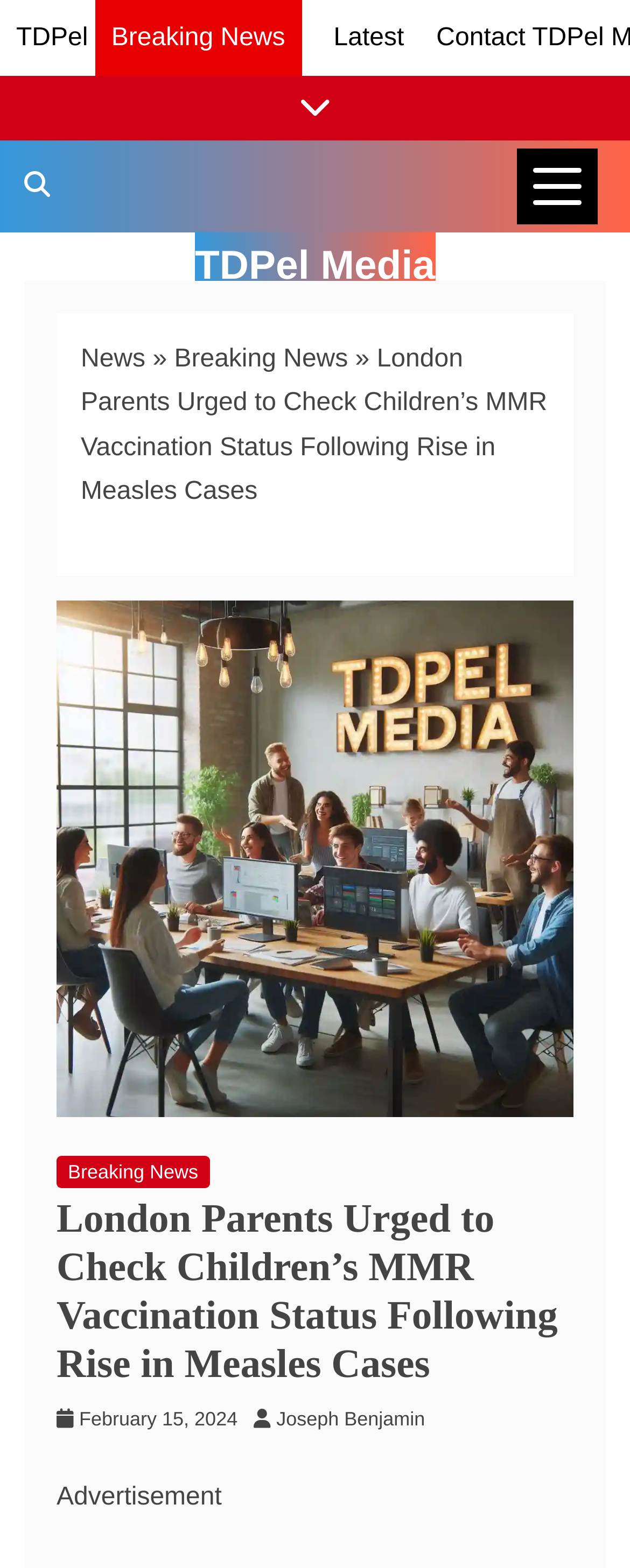What is the topic of the article?
From the image, respond with a single word or phrase.

MMR Vaccination Status